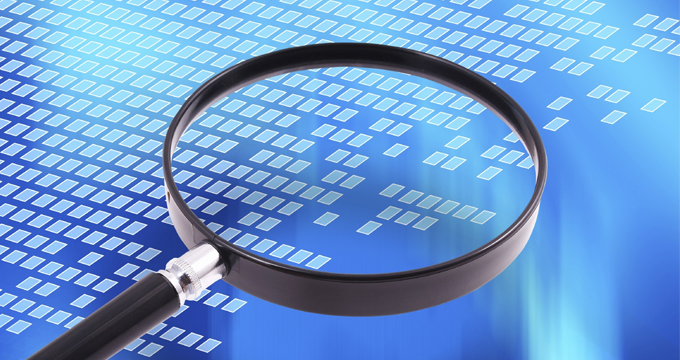What do the rectangular shapes in the background resemble?
Refer to the screenshot and answer in one word or phrase.

Digital data or electronic documents